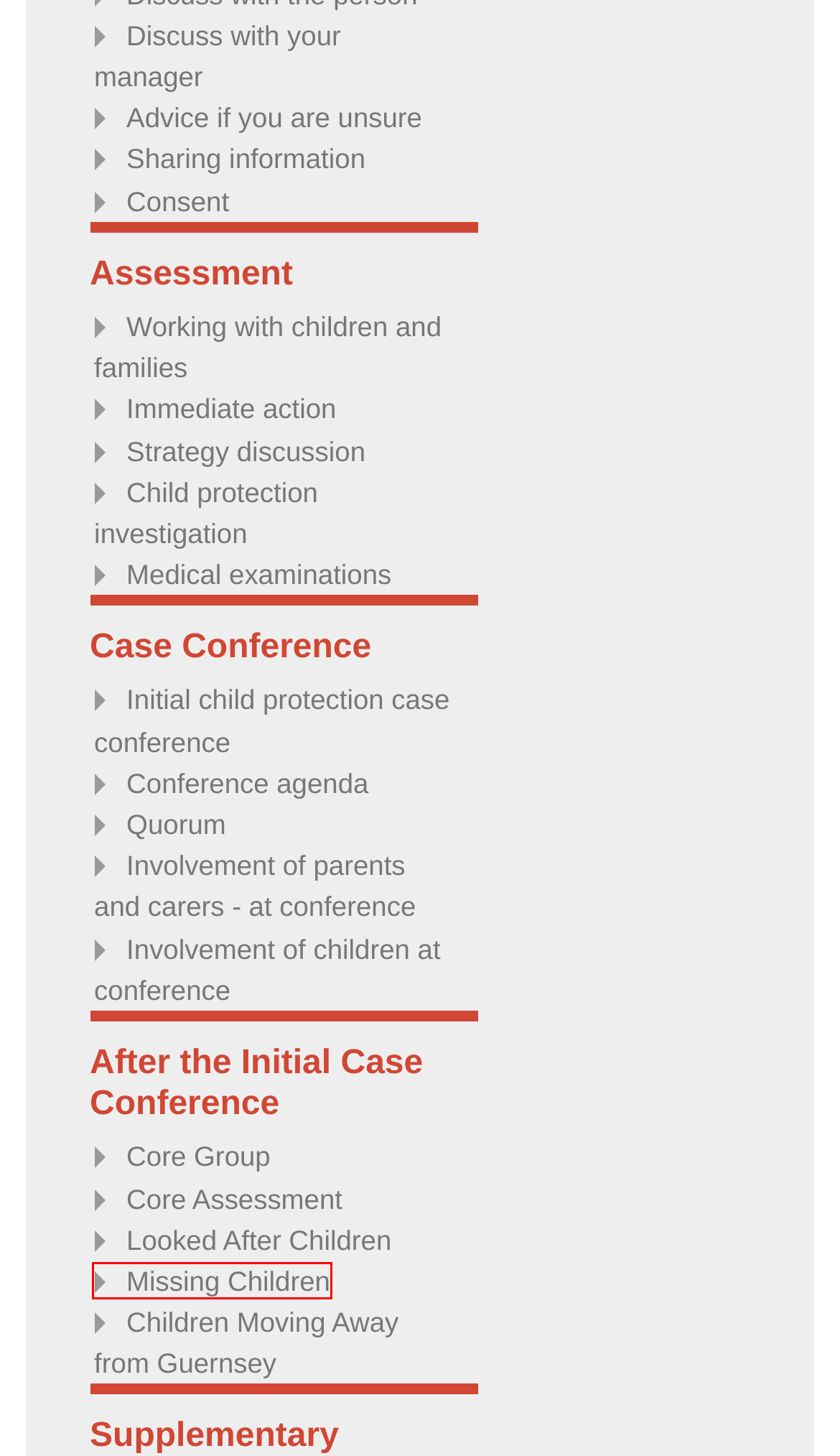Review the screenshot of a webpage which includes a red bounding box around an element. Select the description that best fits the new webpage once the element in the bounding box is clicked. Here are the candidates:
A. Looked After Children - Child Protection Guidelines
B. Quorum - Child Protection Guidelines
C. Core Assessment - Child Protection Guidelines
D. Advice if you are unsure - Child Protection Guidelines
E. After the Initial Case Conference - Child Protection Guidelines
F. Medical examinations - Child Protection Guidelines
G. Conference agenda - Child Protection Guidelines
H. Missing Children - Child Protection Guidelines

H